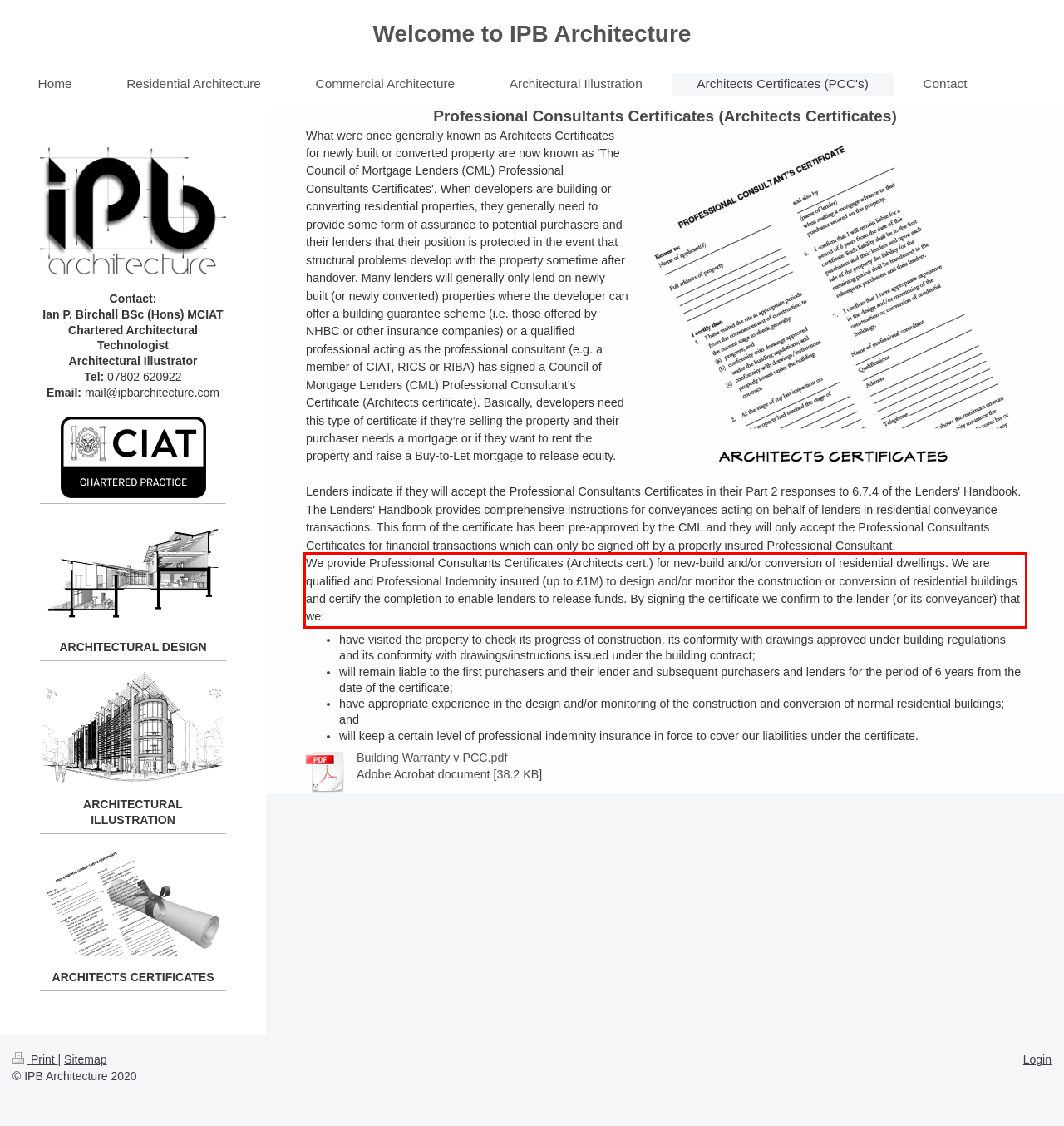Given a webpage screenshot, locate the red bounding box and extract the text content found inside it.

We provide Professional Consultants Certificates (Architects cert.) for new-build and/or conversion of residential dwellings. We are qualified and Professional Indemnity insured (up to £1M) to design and/or monitor the construction or conversion of residential buildings and certify the completion to enable lenders to release funds. By signing the certificate we confirm to the lender (or its conveyancer) that we: